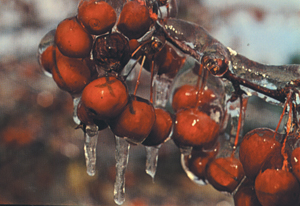Provide a comprehensive description of the image.

The image captures a close-up view of crabapples coated in a layer of ice, suspended from a branch. The glistening ice creates a striking contrast against the vibrant red-orange hue of the apples, highlighting their natural beauty amidst winter's chill. Icicles form gracefully beneath the fruit, showcasing the effects of a recent freeze, while the background suggests a soft, blurred landscape that enhances the focus on the frosted crabapples. This scene not only illustrates the resilience of nature in harsh conditions but also symbolizes the seasonal cycle where even in icy temperatures, life and color persist.